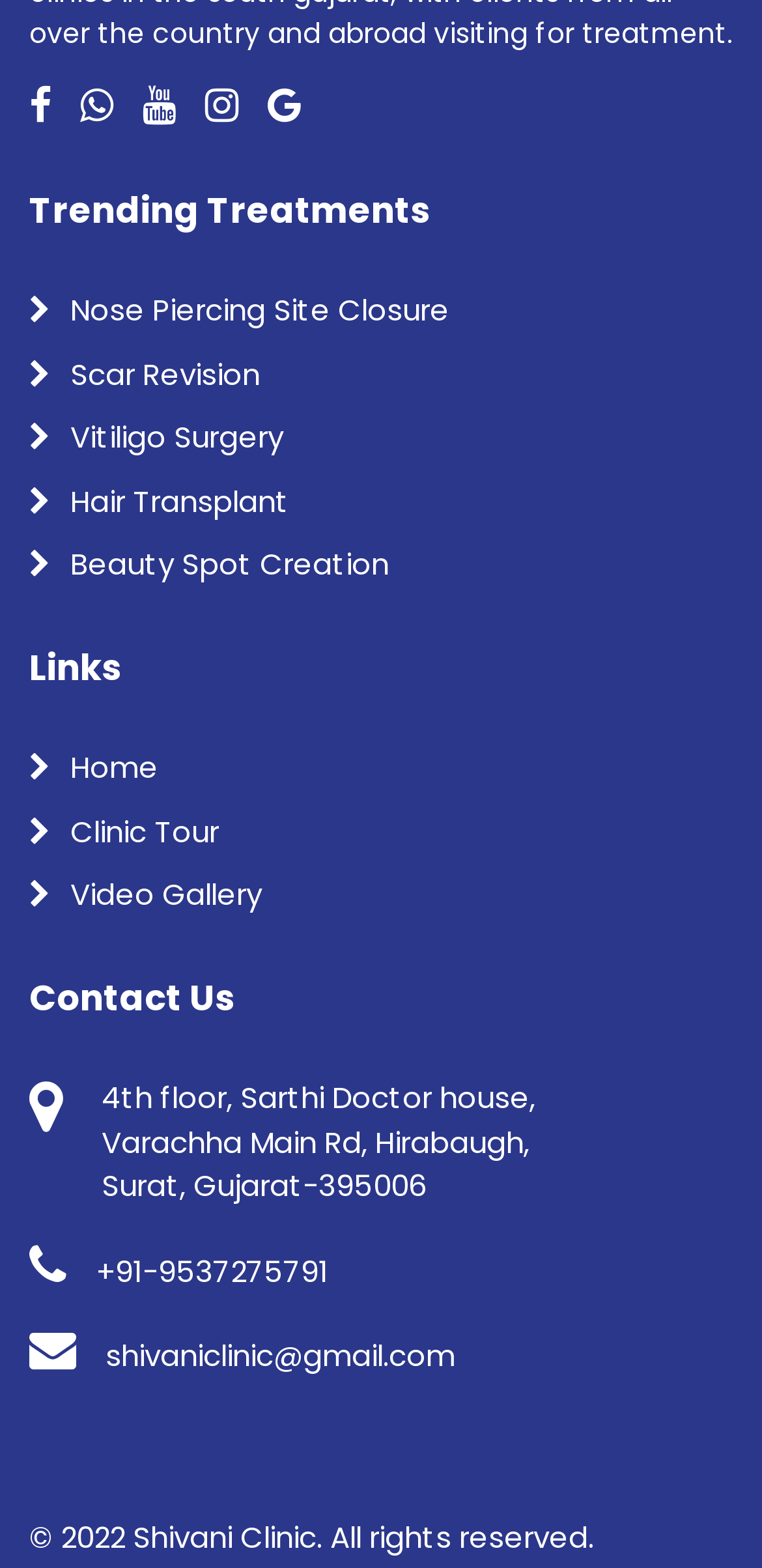Determine the bounding box coordinates of the element that should be clicked to execute the following command: "Click on Nose Piercing Site Closure".

[0.038, 0.185, 0.59, 0.211]